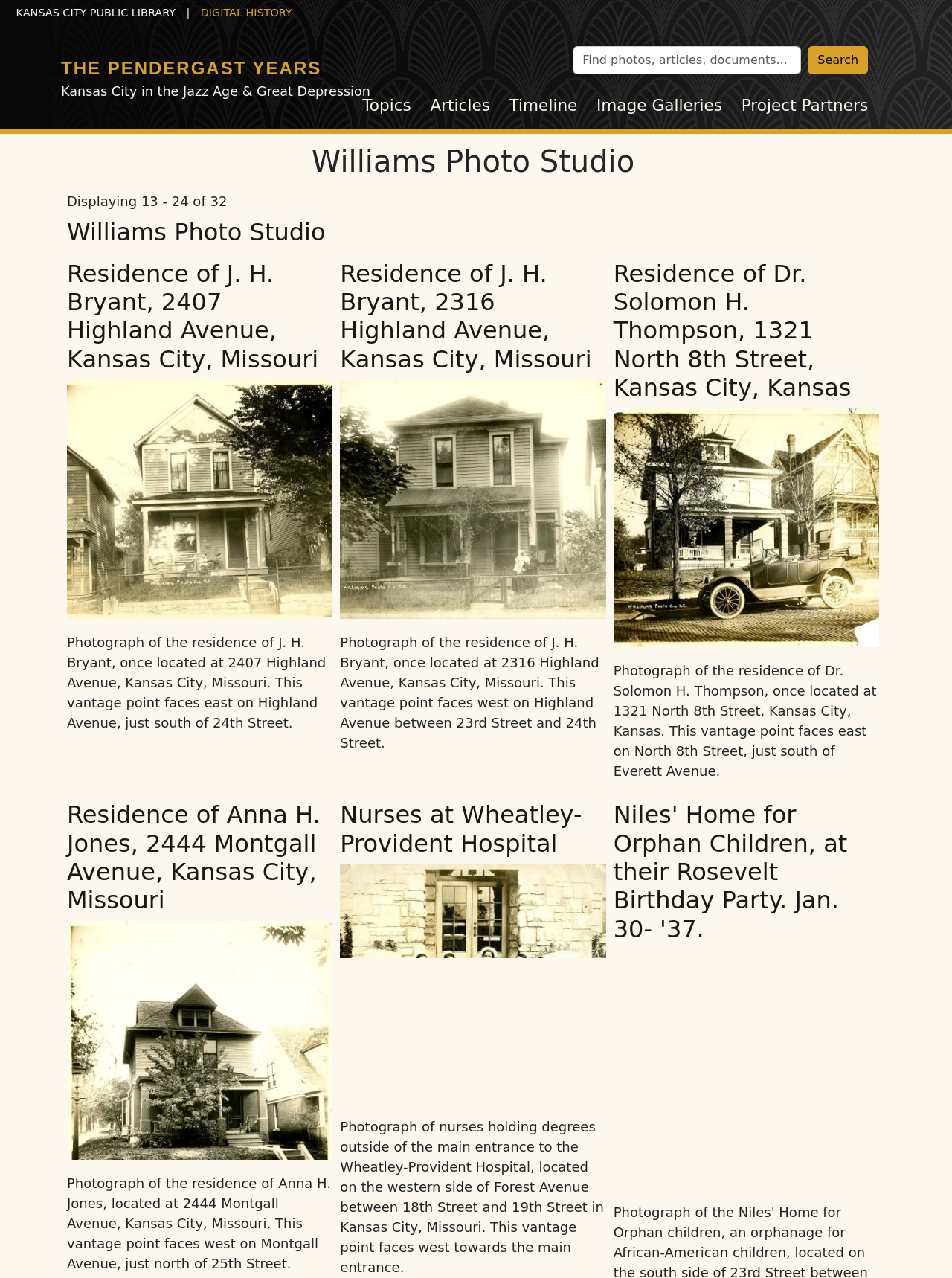Provide the bounding box coordinates for the specified HTML element described in this description: "Project Partners". The coordinates should be four float numbers ranging from 0 to 1, in the format [left, top, right, bottom].

[0.769, 0.069, 0.922, 0.097]